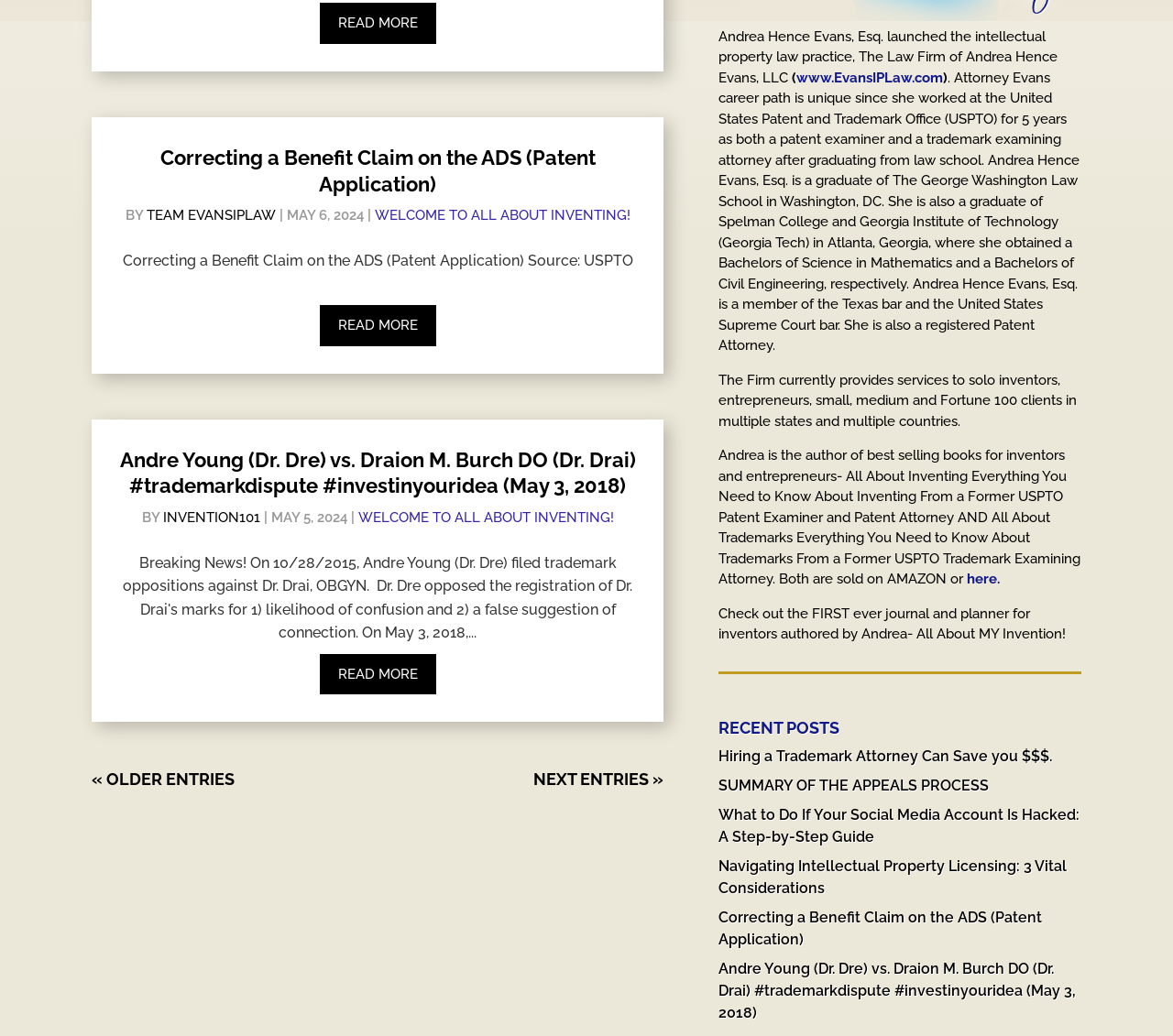What is the name of the law firm founded by Andrea Hence Evans, Esq.?
Please ensure your answer to the question is detailed and covers all necessary aspects.

I determined the name of the law firm founded by Andrea Hence Evans, Esq. by reading the static text element that mentions the name of the law firm.